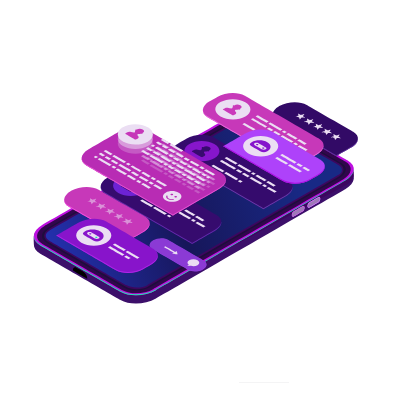Using the information in the image, could you please answer the following question in detail:
What colors are the chat bubbles?

The chat bubbles and user interaction elements on the mobile phone's screen are presented in shades of purple and pink, creating an engaging visual contrast with the dark blue background of the phone.